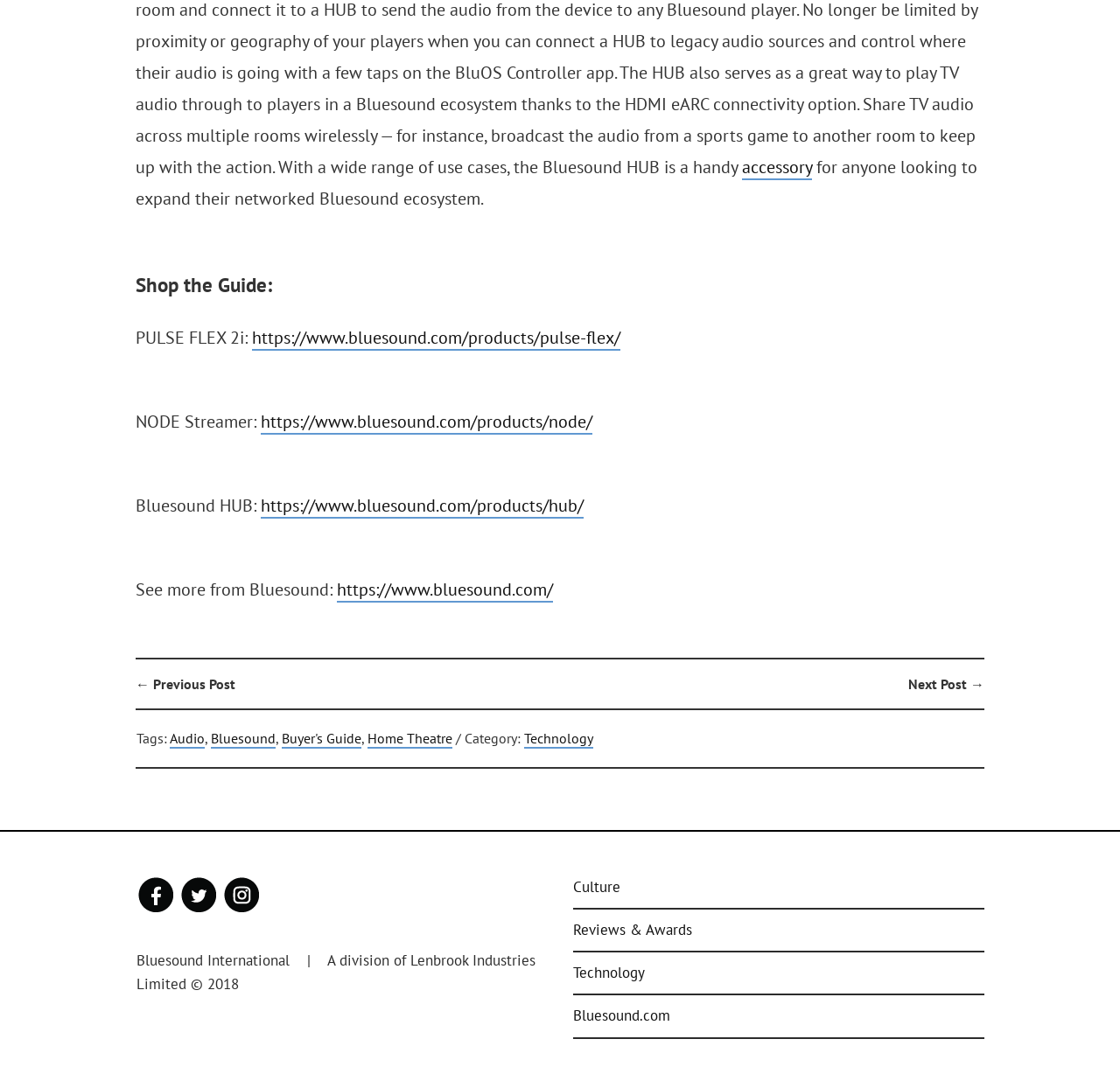What is the name of the company that owns Bluesound?
Please provide a single word or phrase based on the screenshot.

Lenbrook Industries Limited